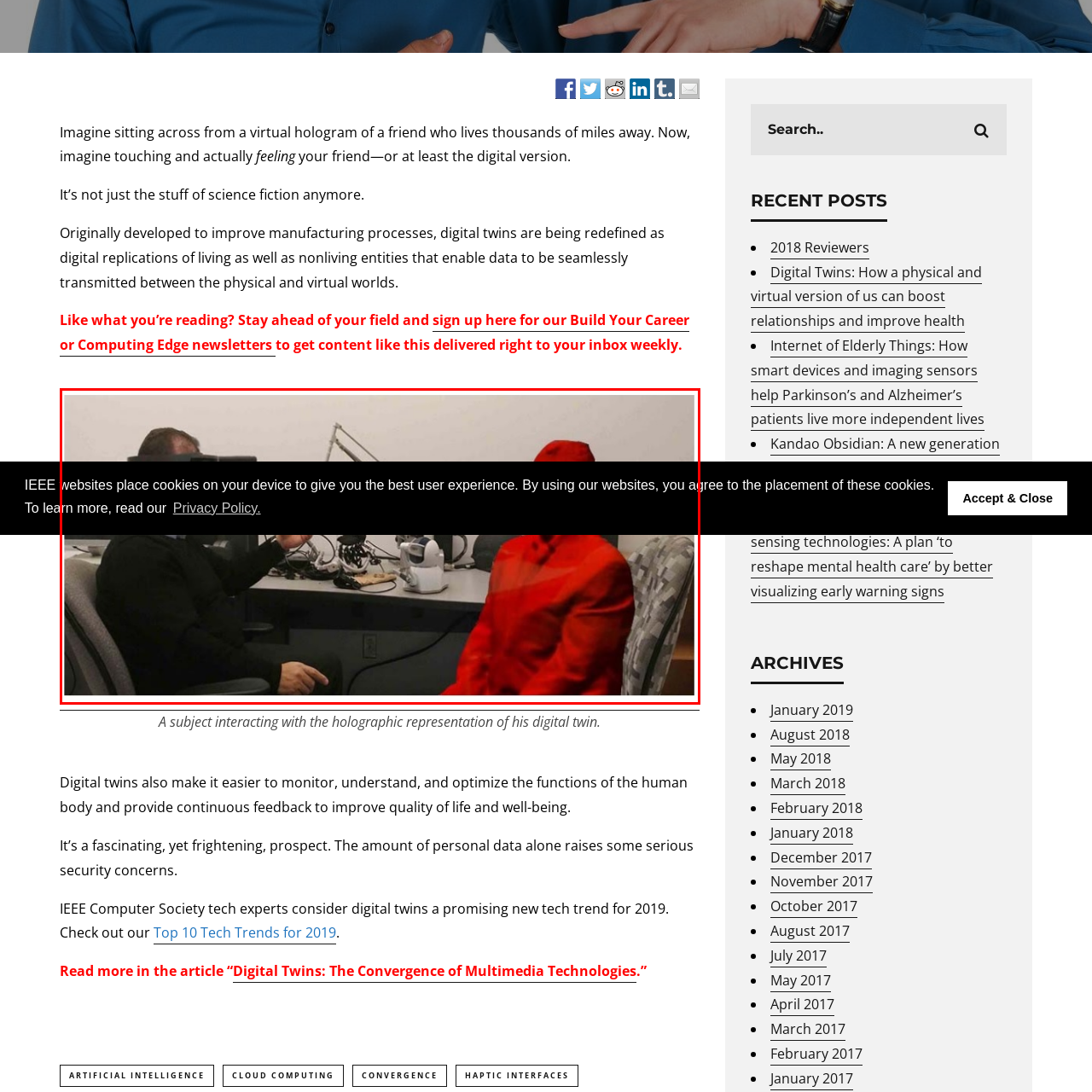Is the background of the image a natural setting?
Consider the portion of the image within the red bounding box and answer the question as detailed as possible, referencing the visible details.

The caption describes the background as showing various technological devices, which implies that the setting is likely a laboratory, office, or other indoor environment focused on technology and research, rather than a natural outdoor setting.